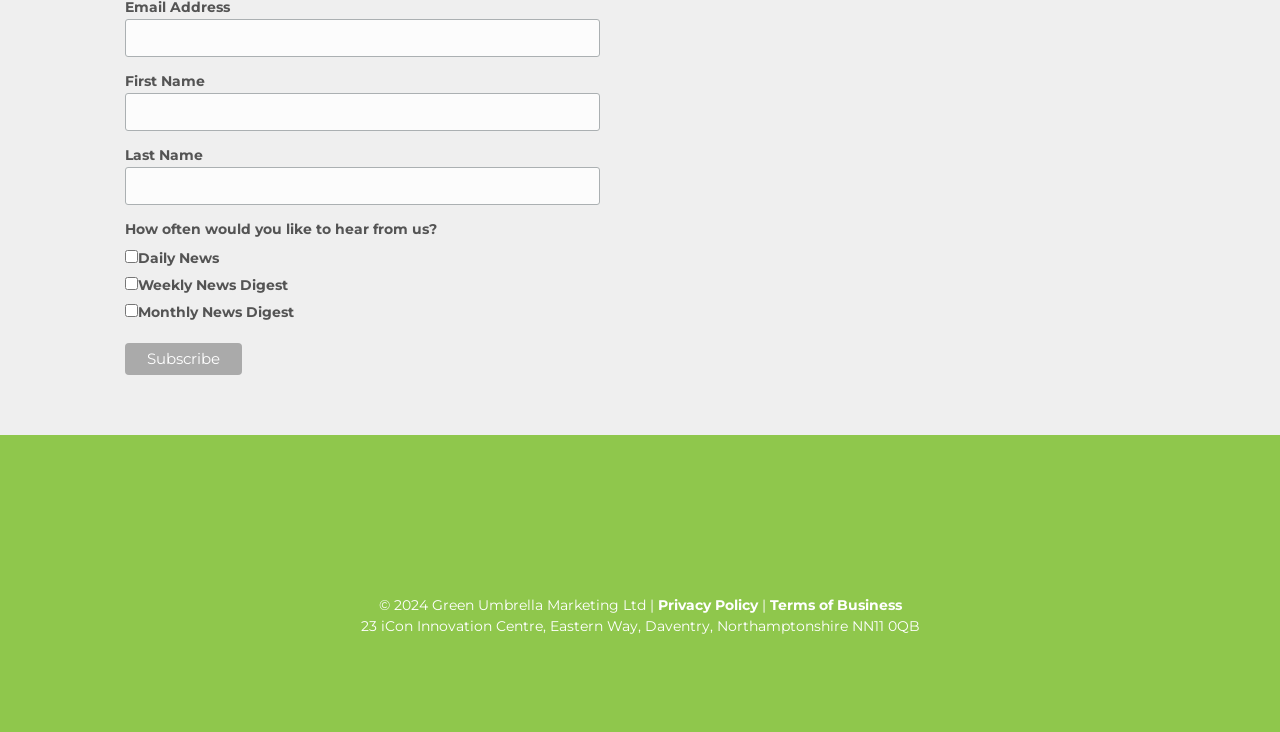With reference to the screenshot, provide a detailed response to the question below:
What is the address of the company mentioned in the footer?

The address is mentioned in the footer of the webpage, along with the company name and copyright information. It appears to be the physical address of the company.